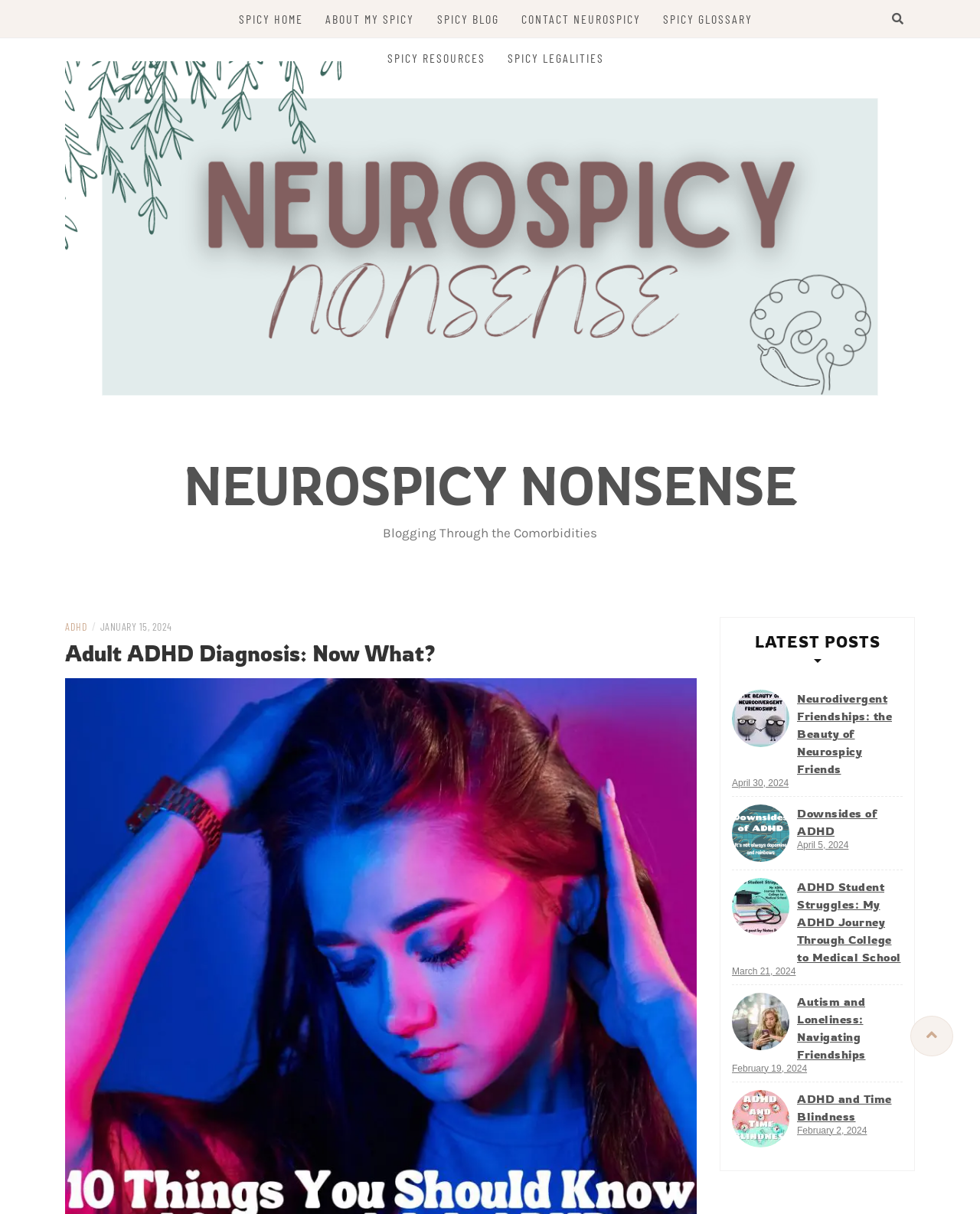Identify the bounding box coordinates of the part that should be clicked to carry out this instruction: "Visit the SPICY BLOG page".

[0.446, 0.0, 0.509, 0.032]